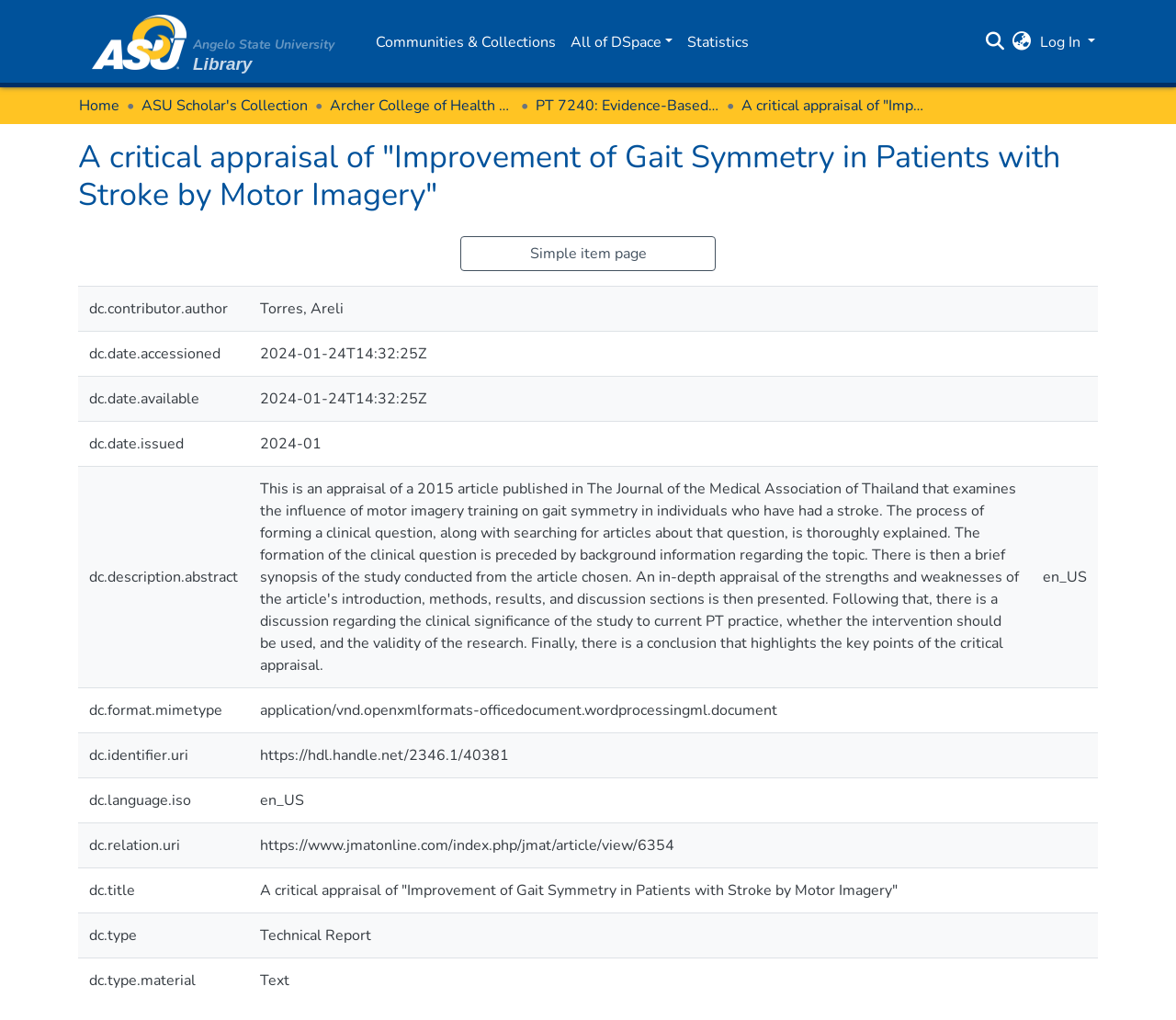Detail the features and information presented on the webpage.

This webpage is a critical appraisal of a research article on motor imagery training and gait symmetry in stroke patients. At the top, there is a main navigation bar with several links, including a repository logo, communities and collections, statistics, and a search bar. Below the navigation bar, there is a breadcrumb navigation menu with links to the home page, ASU Scholar's Collection, Archer College of Health and Human Services, and PT 7240: Evidence-Based Practice in Physical Therapy.

The main content of the page is a table with multiple rows, each containing metadata about the article, such as the author, date accessed, date available, date issued, abstract, format, identifier, language, and relation URI. The abstract is a lengthy text that summarizes the article's content, including the formation of a clinical question, searching for articles, and an in-depth appraisal of the article's strengths and weaknesses.

Above the table, there is a heading with the title of the article, "A critical appraisal of 'Improvement of Gait Symmetry in Patients with Stroke by Motor Imagery'". There is also a link to a simple item page and a language switch button. At the bottom right corner of the page, there is a log-in button.